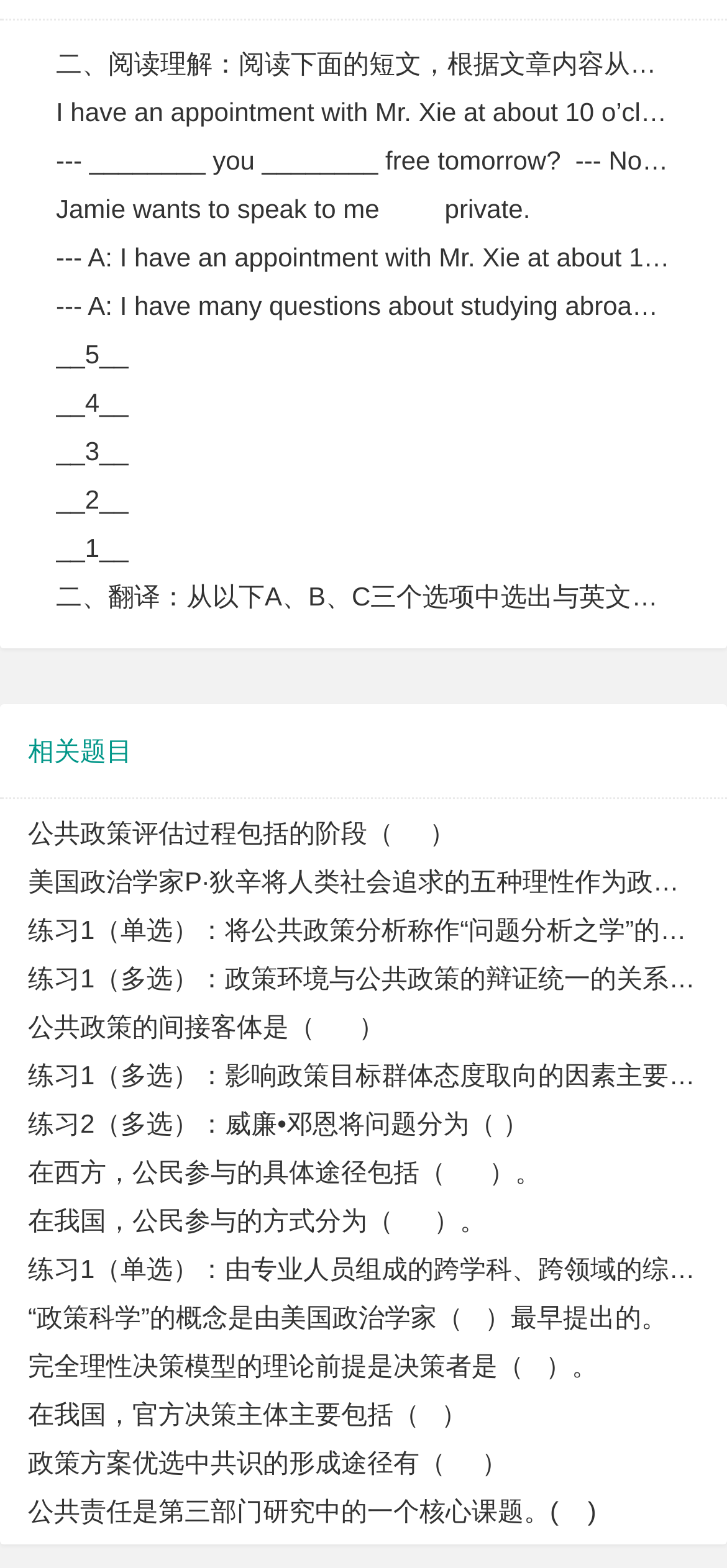Based on the visual content of the image, answer the question thoroughly: How many options are there for each question in the reading comprehension section?

In the reading comprehension section, each question has three options labeled A, B, and C, from which the user is expected to choose the best answer.